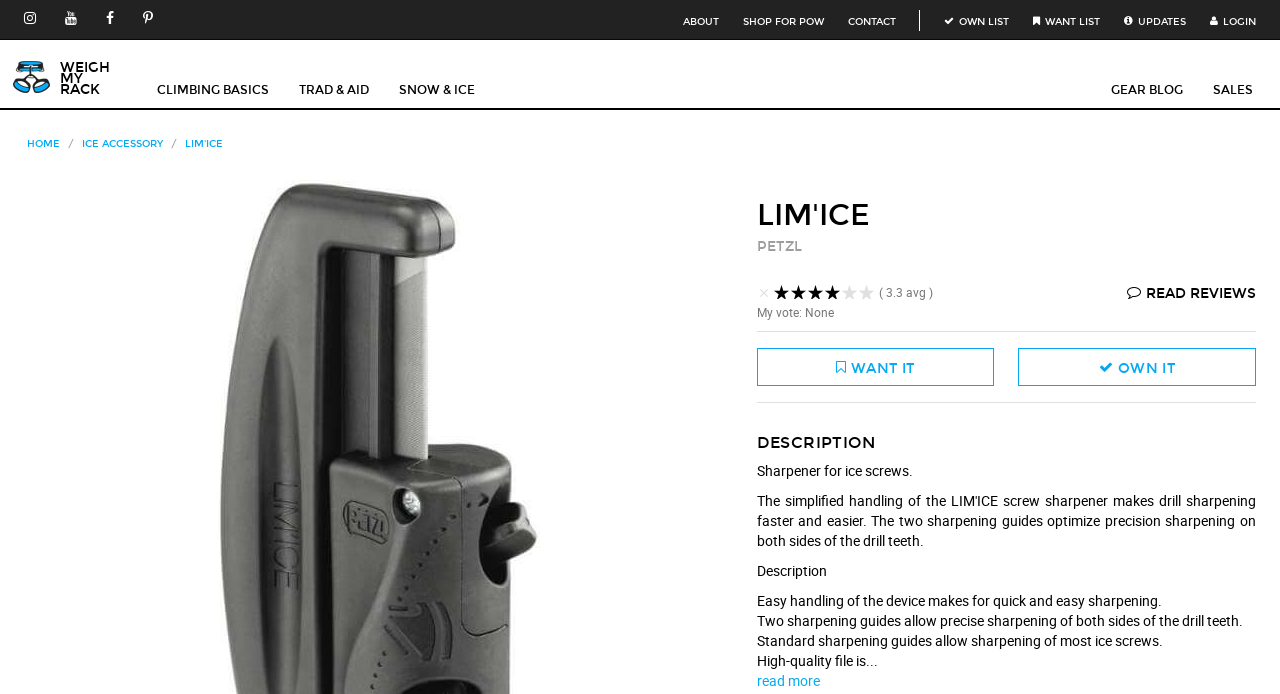Determine the bounding box coordinates for the UI element described. Format the coordinates as (top-left x, top-left y, bottom-right x, bottom-right y) and ensure all values are between 0 and 1. Element description: Snow & Ice

[0.3, 0.086, 0.383, 0.156]